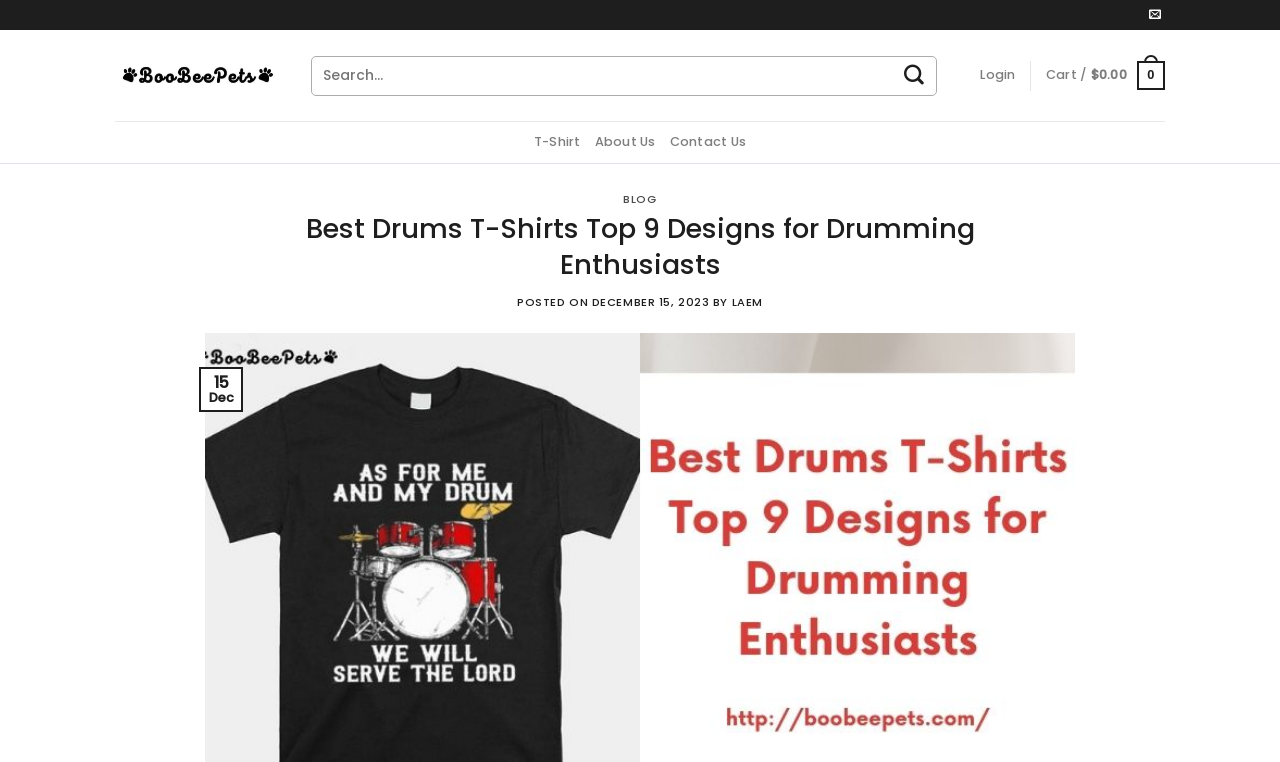Please provide the bounding box coordinates for the element that needs to be clicked to perform the following instruction: "Check the contact us page". The coordinates should be given as four float numbers between 0 and 1, i.e., [left, top, right, bottom].

[0.523, 0.16, 0.583, 0.213]